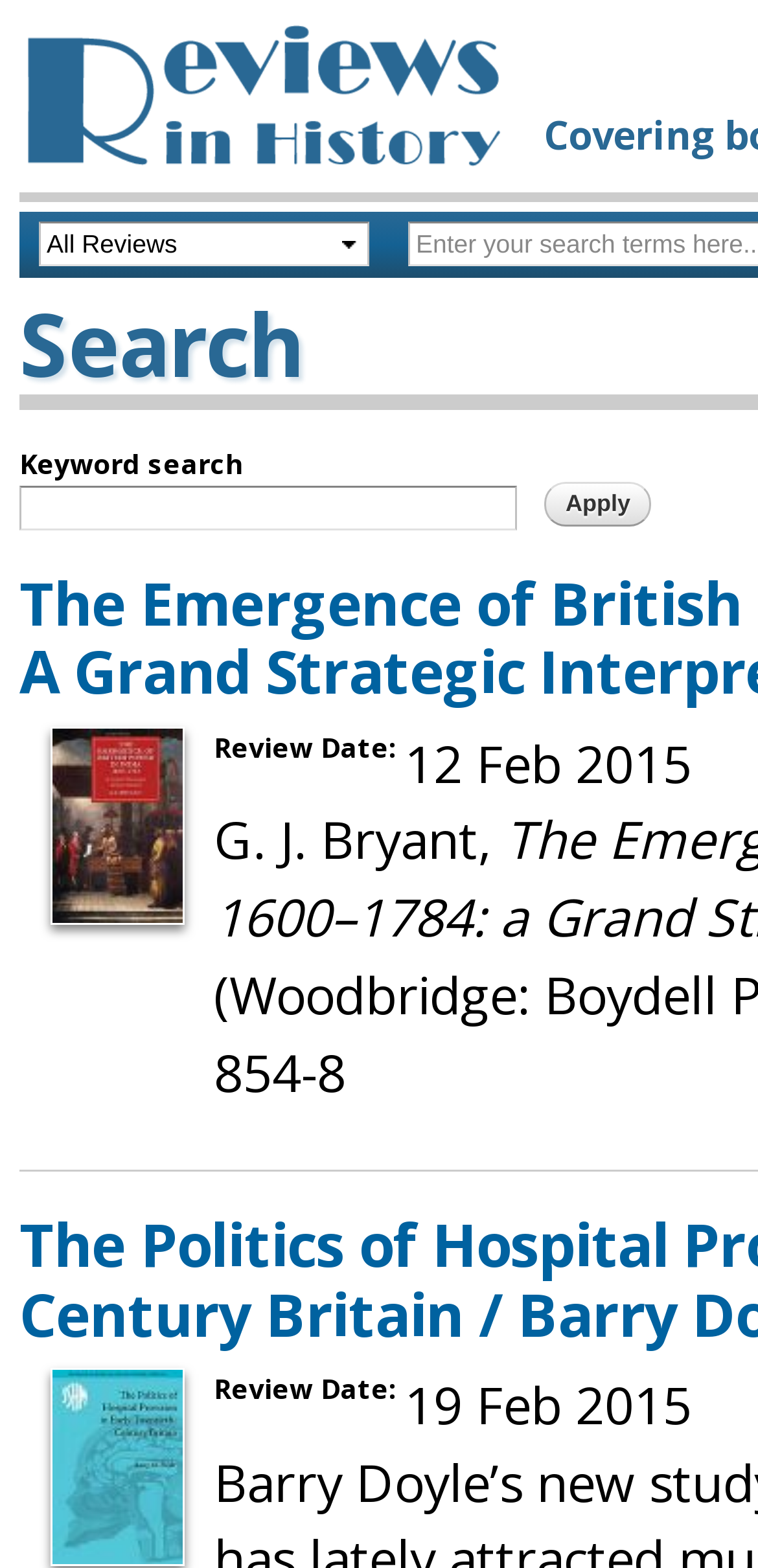What is the logo of this website?
Answer with a single word or phrase, using the screenshot for reference.

Reviews in History logo